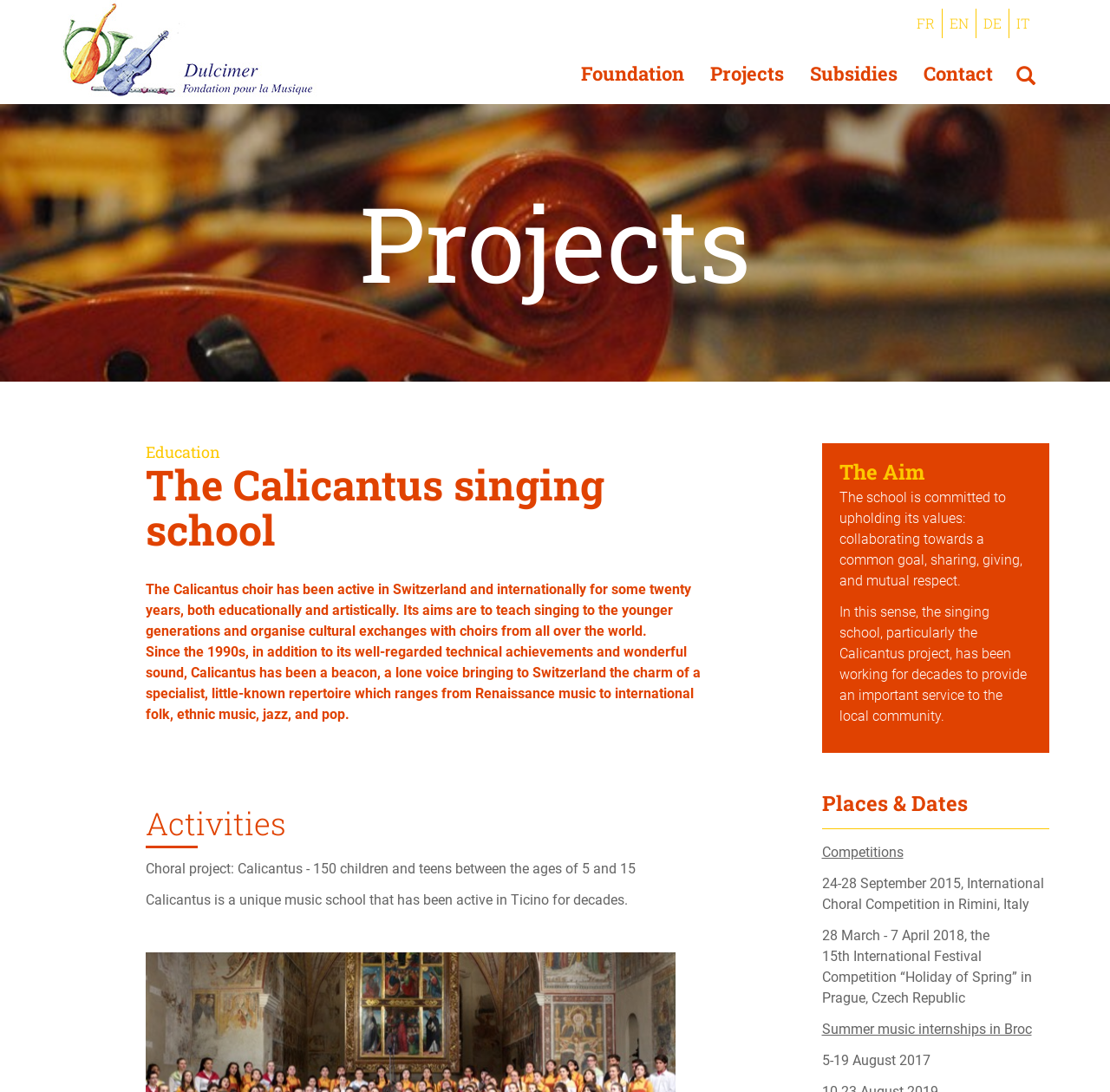Identify the bounding box coordinates of the area you need to click to perform the following instruction: "Click the 'Search' button".

[0.906, 0.052, 0.942, 0.088]